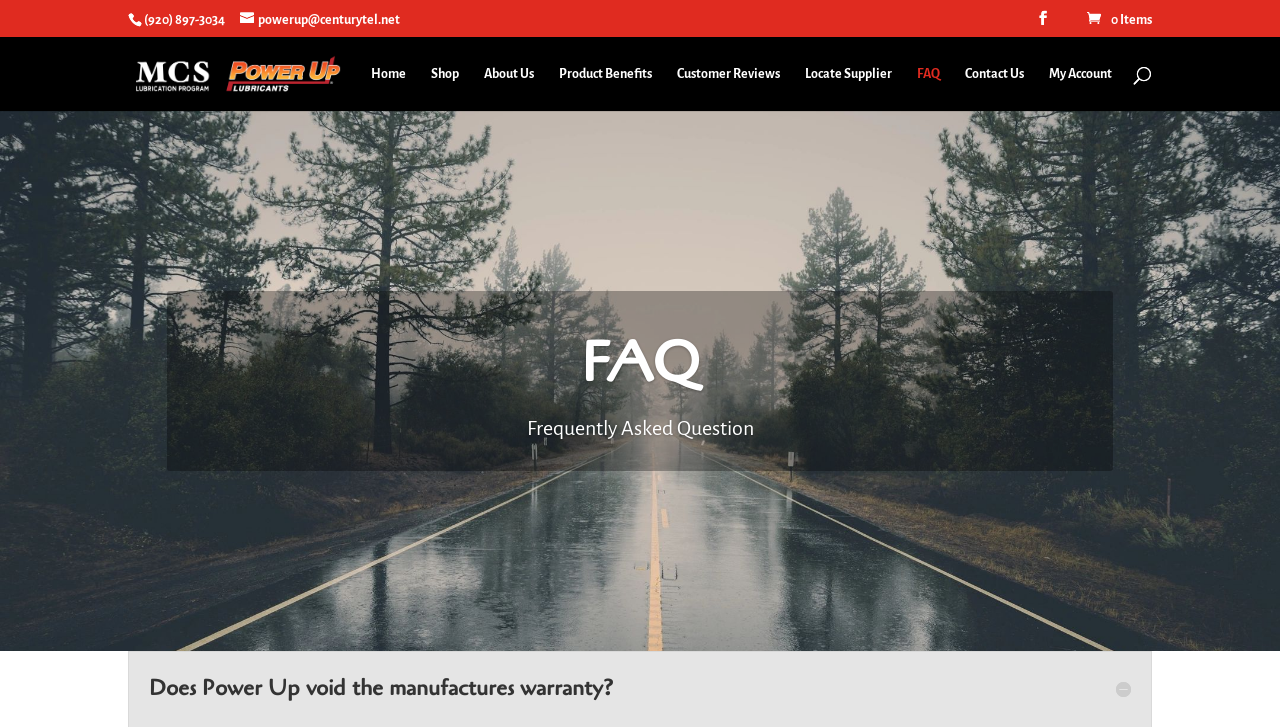Answer the following query concisely with a single word or phrase:
What is the text above the FAQ section?

Frequently Asked Question